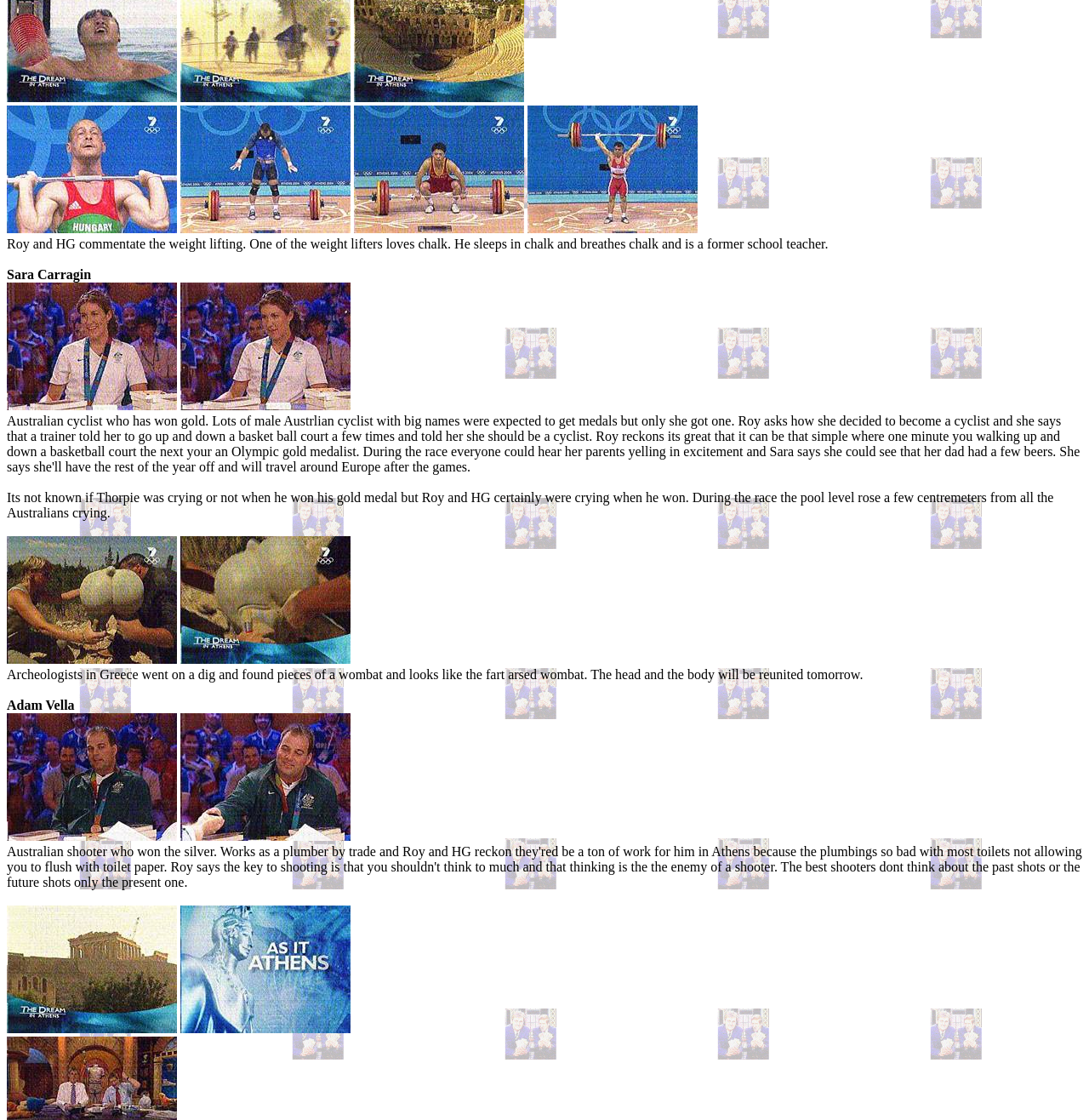Using the description: "parent_node: The Dream 16/Aug/04", identify the bounding box of the corresponding UI element in the screenshot.

[0.006, 0.081, 0.162, 0.093]